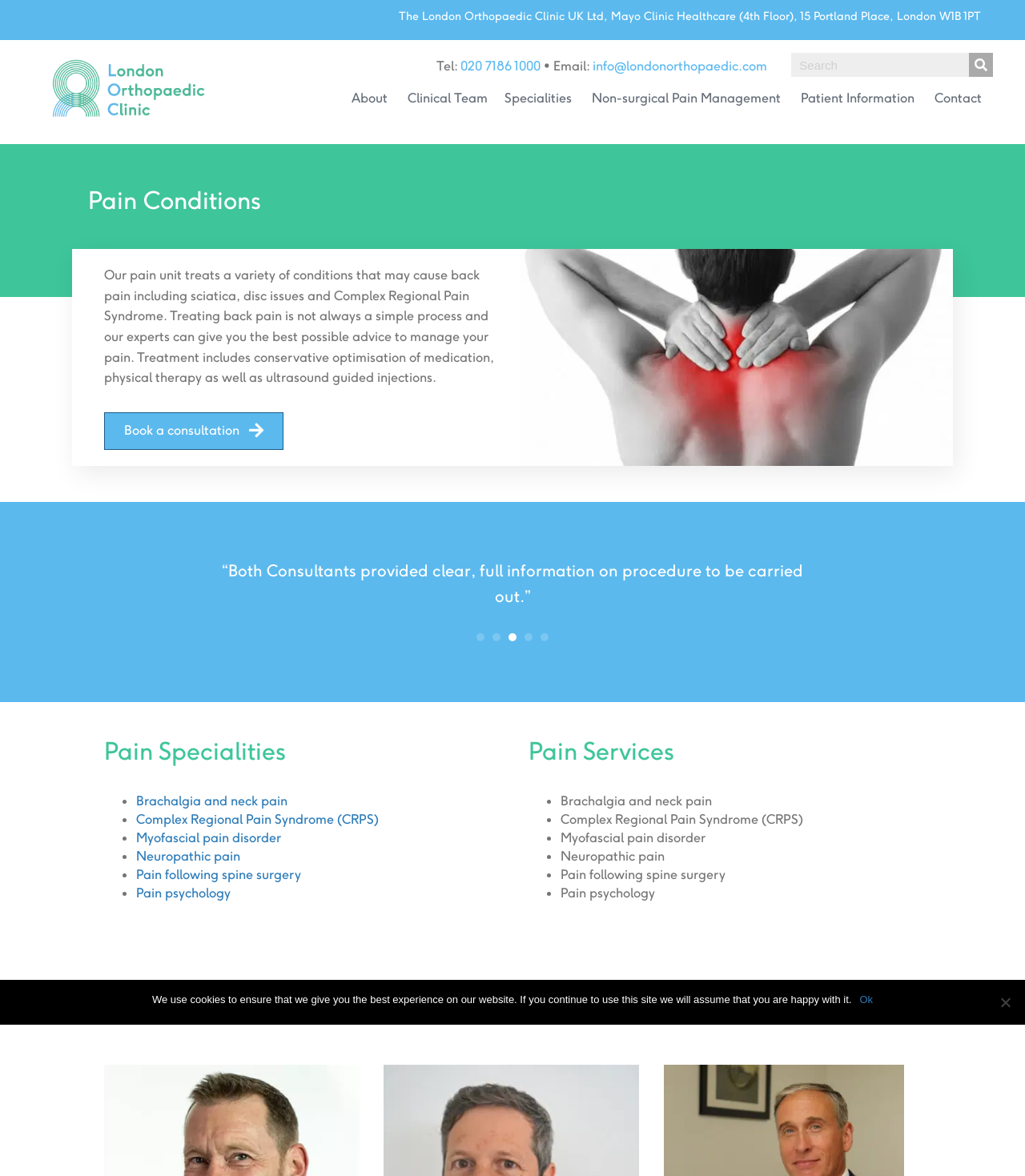Locate the bounding box coordinates of the UI element described by: "020 7186 1000". Provide the coordinates as four float numbers between 0 and 1, formatted as [left, top, right, bottom].

[0.449, 0.049, 0.528, 0.064]